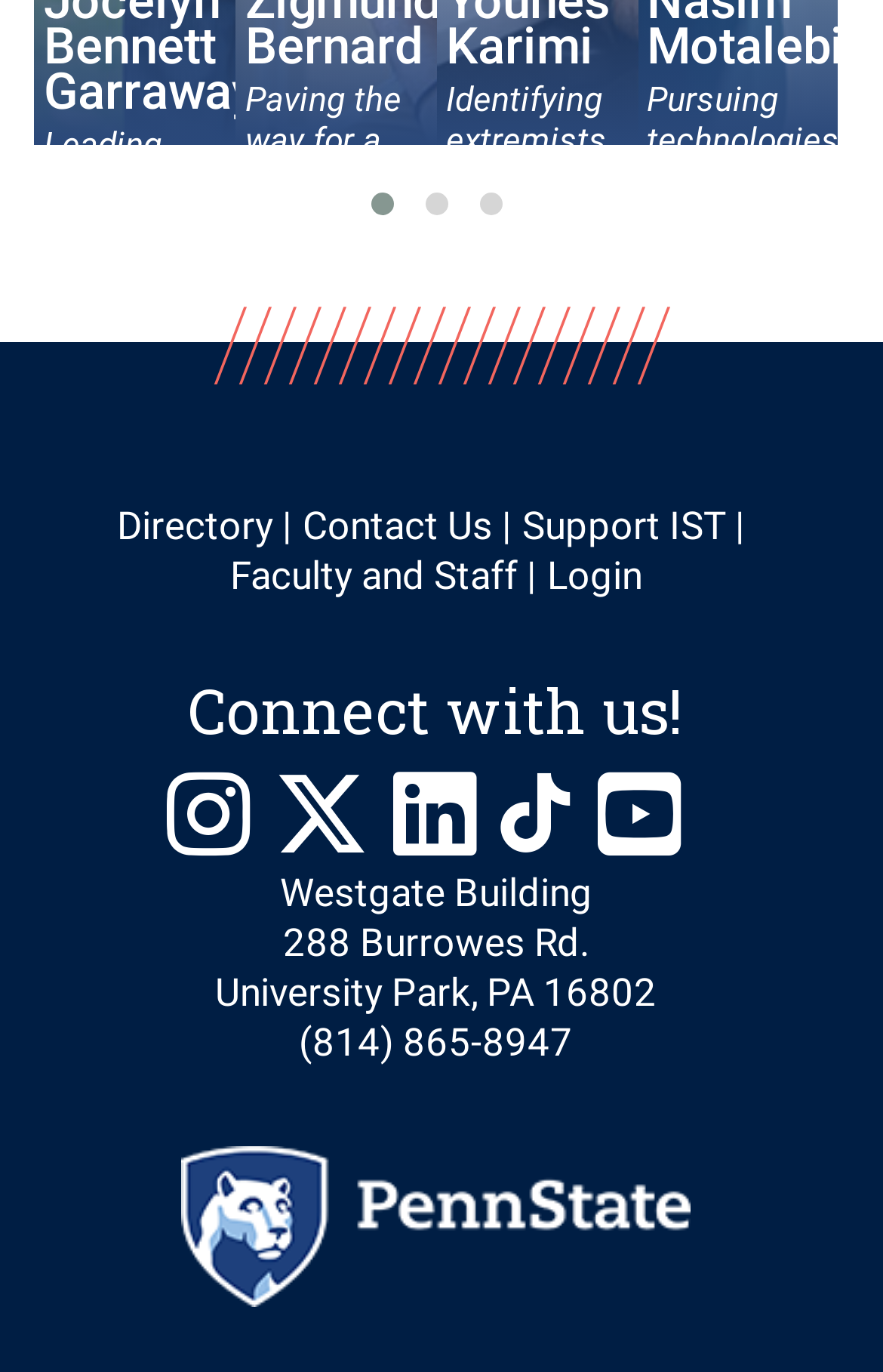Find the bounding box coordinates for the HTML element described as: "Faculty and Staff". The coordinates should consist of four float values between 0 and 1, i.e., [left, top, right, bottom].

[0.26, 0.403, 0.586, 0.436]